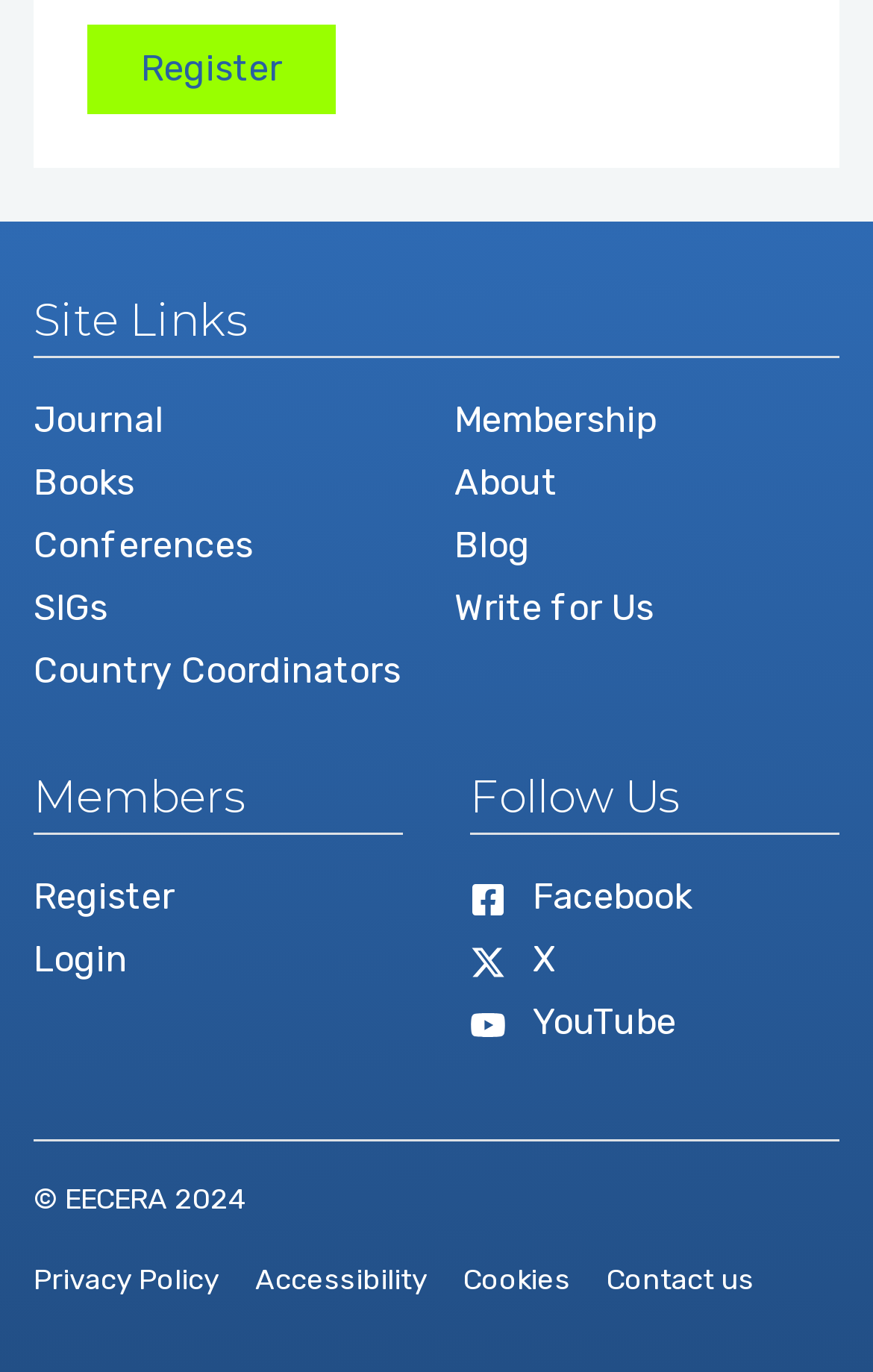Can you give a comprehensive explanation to the question given the content of the image?
What is the copyright year mentioned at the bottom of the webpage?

At the bottom of the webpage, I found a StaticText element with the text '© EECERA 2024'. This indicates that the copyright year mentioned is 2024.